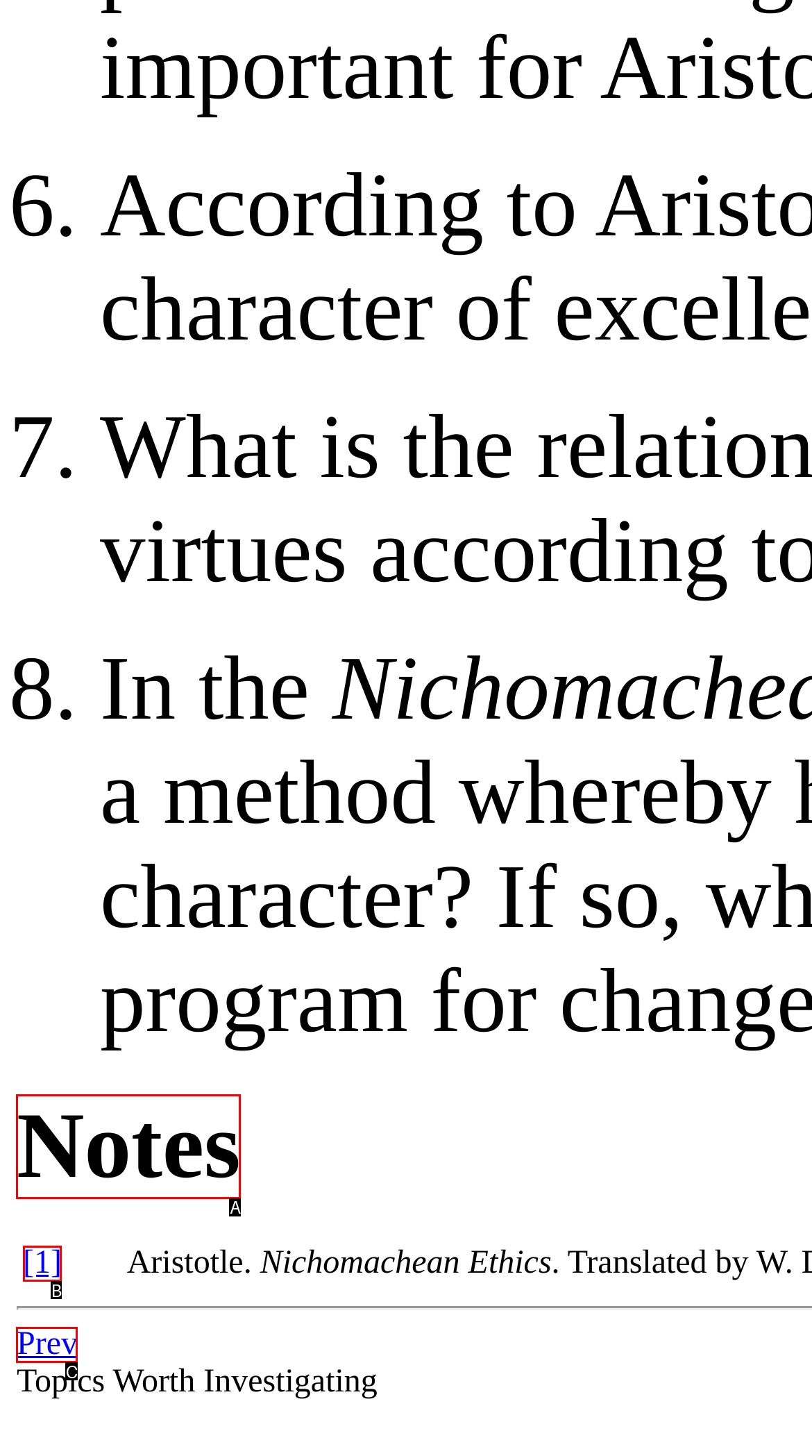Identify which HTML element matches the description: Prev
Provide your answer in the form of the letter of the correct option from the listed choices.

C